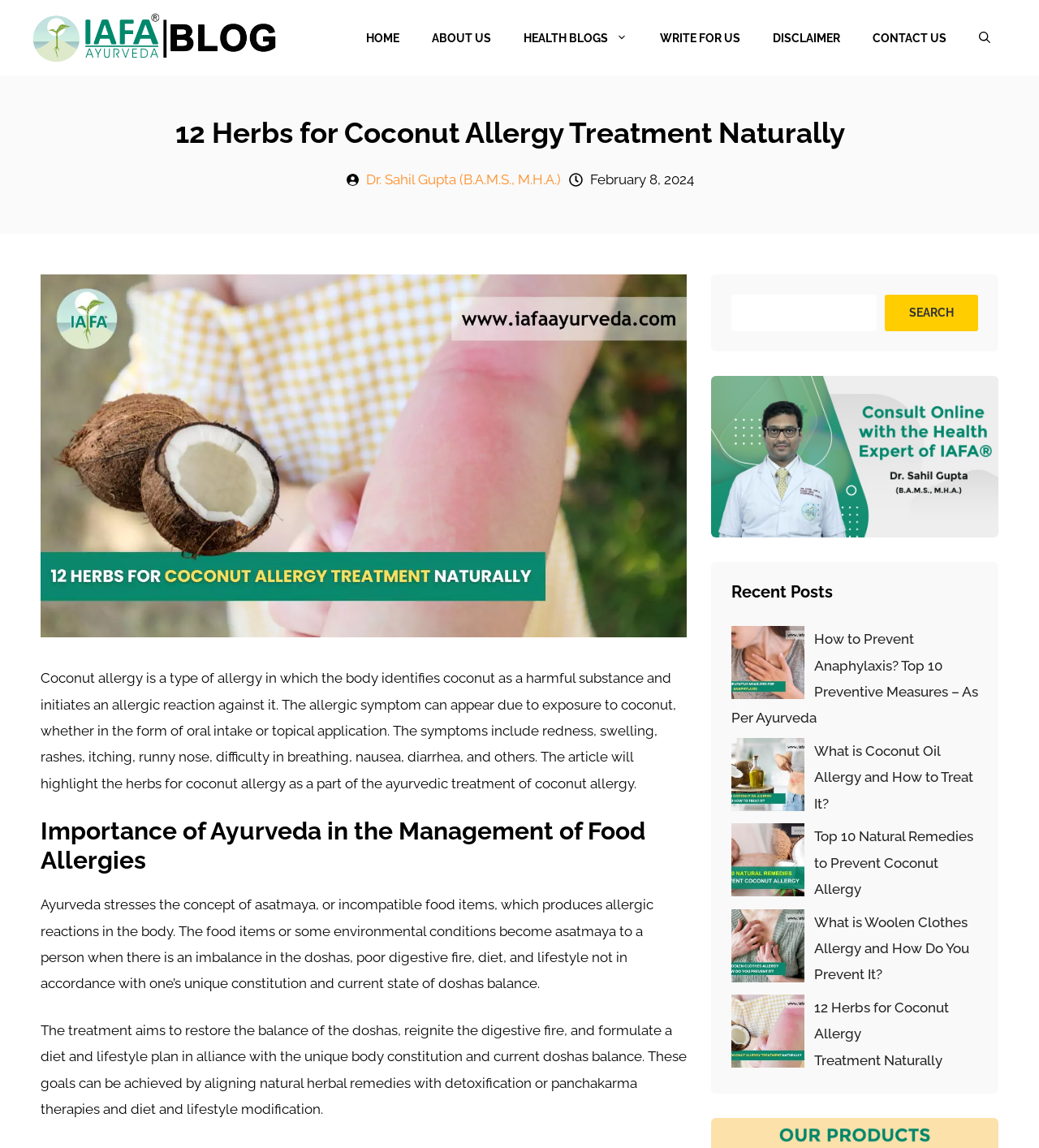Refer to the image and provide an in-depth answer to the question: 
What is the purpose of the search bar?

I determined the purpose of the search bar by looking at its location and the button element next to it, which says 'Search'. This suggests that the search bar is intended for users to search the website for specific content.